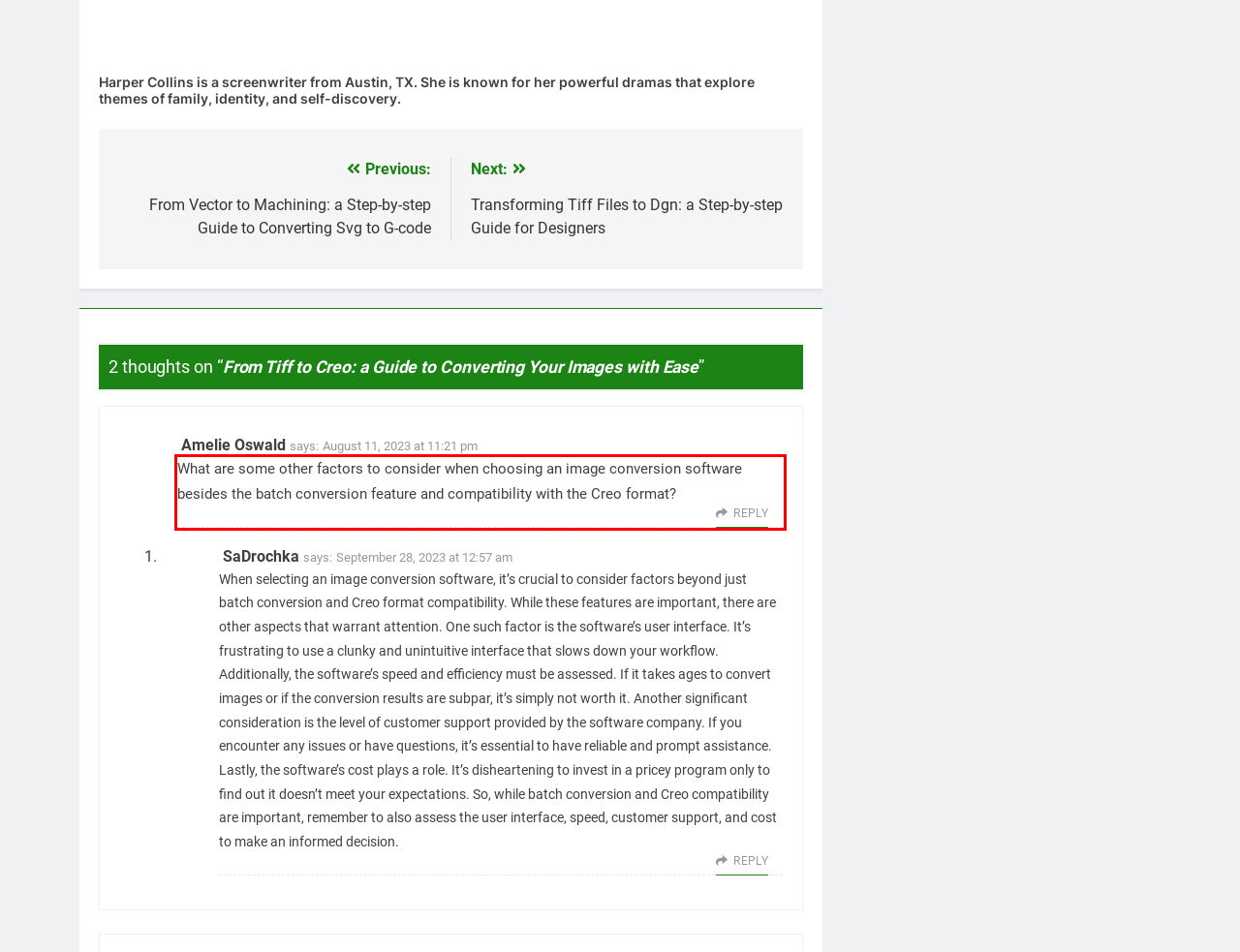Please perform OCR on the text content within the red bounding box that is highlighted in the provided webpage screenshot.

What are some other factors to consider when choosing an image conversion software besides the batch conversion feature and compatibility with the Creo format?